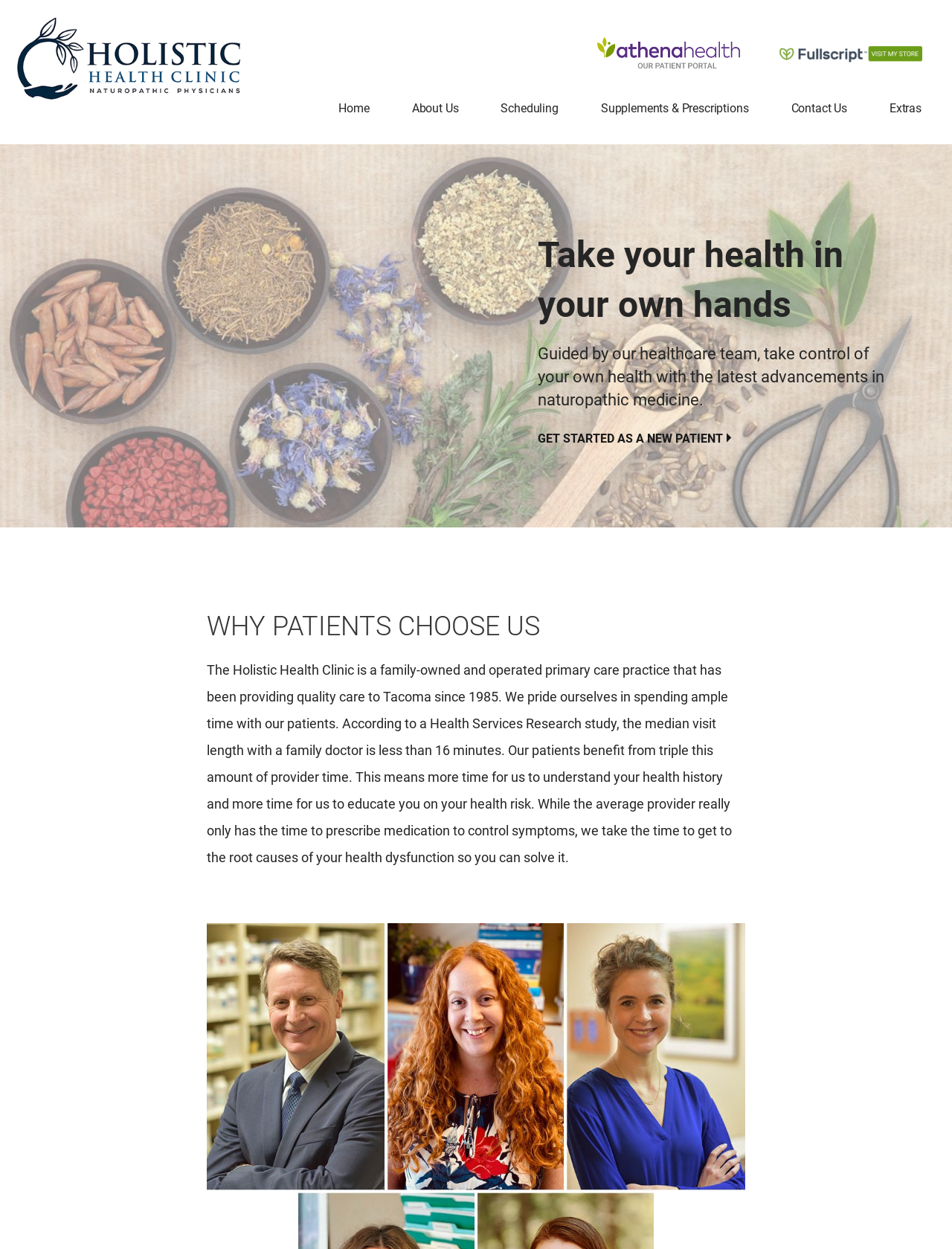Give a succinct answer to this question in a single word or phrase: 
How long has the clinic been providing quality care?

Since 1985